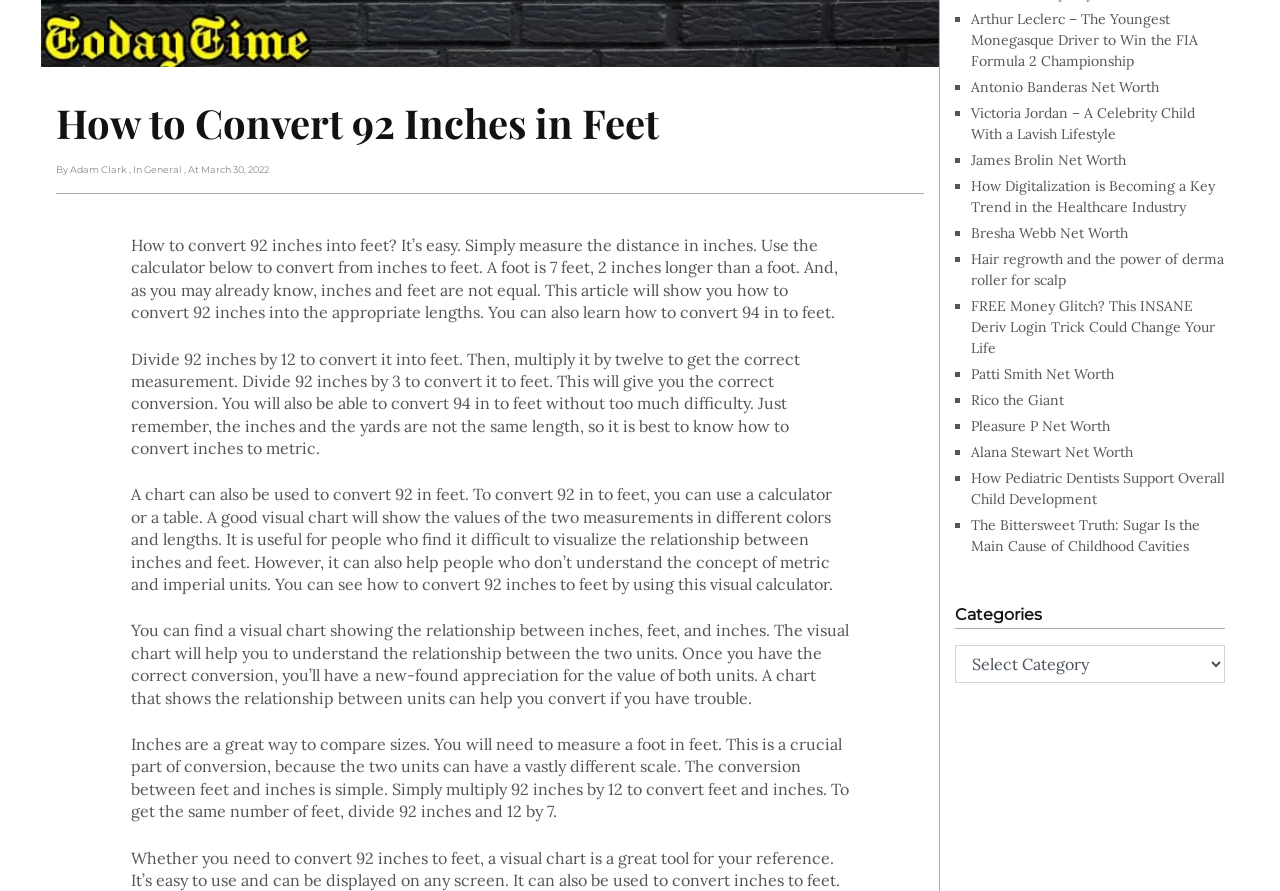Find the bounding box of the UI element described as follows: "Rico the Giant".

[0.759, 0.439, 0.831, 0.459]